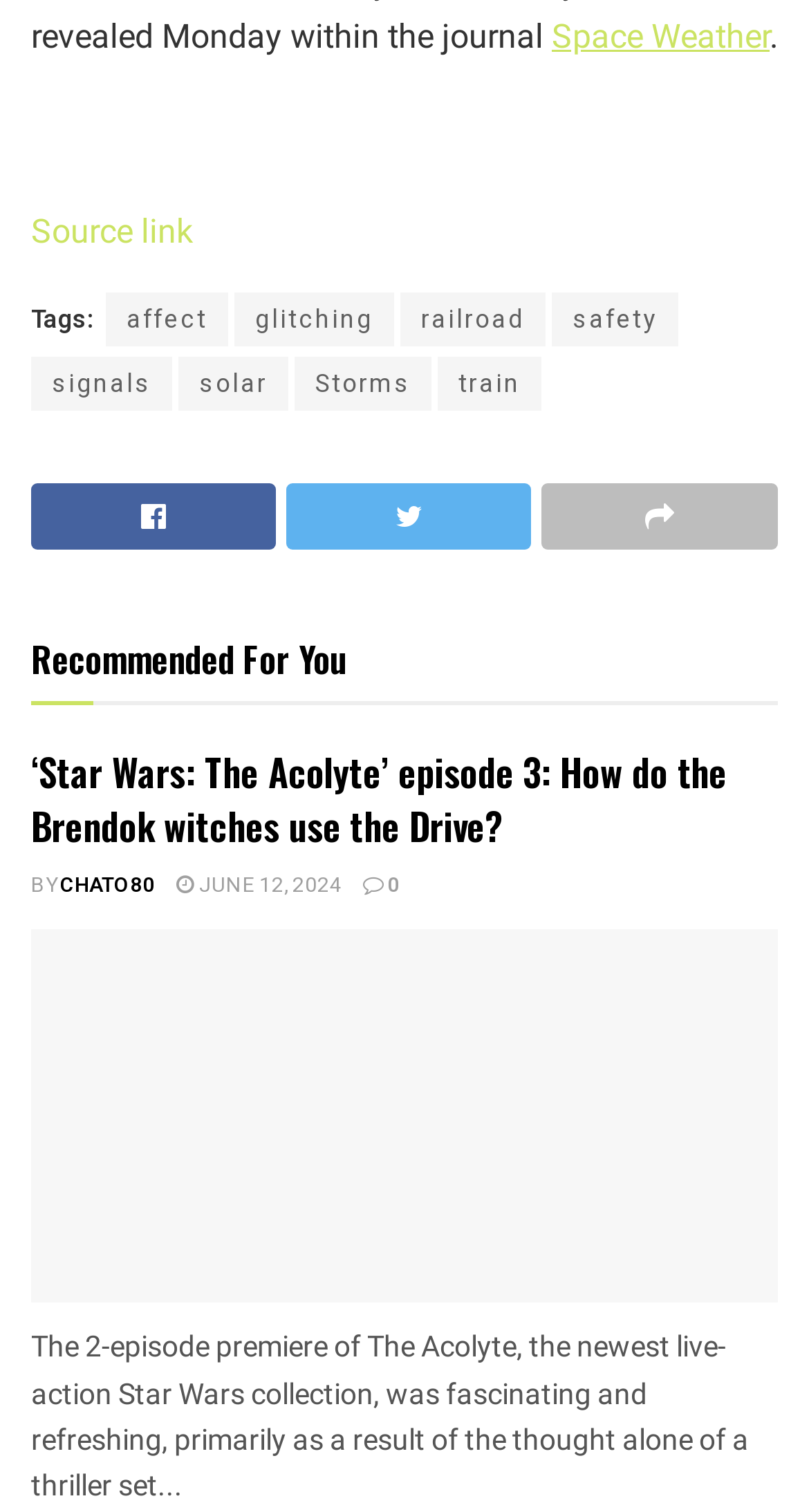Please locate the bounding box coordinates of the region I need to click to follow this instruction: "Visit the page of author 'CHATO80'".

[0.074, 0.576, 0.192, 0.595]